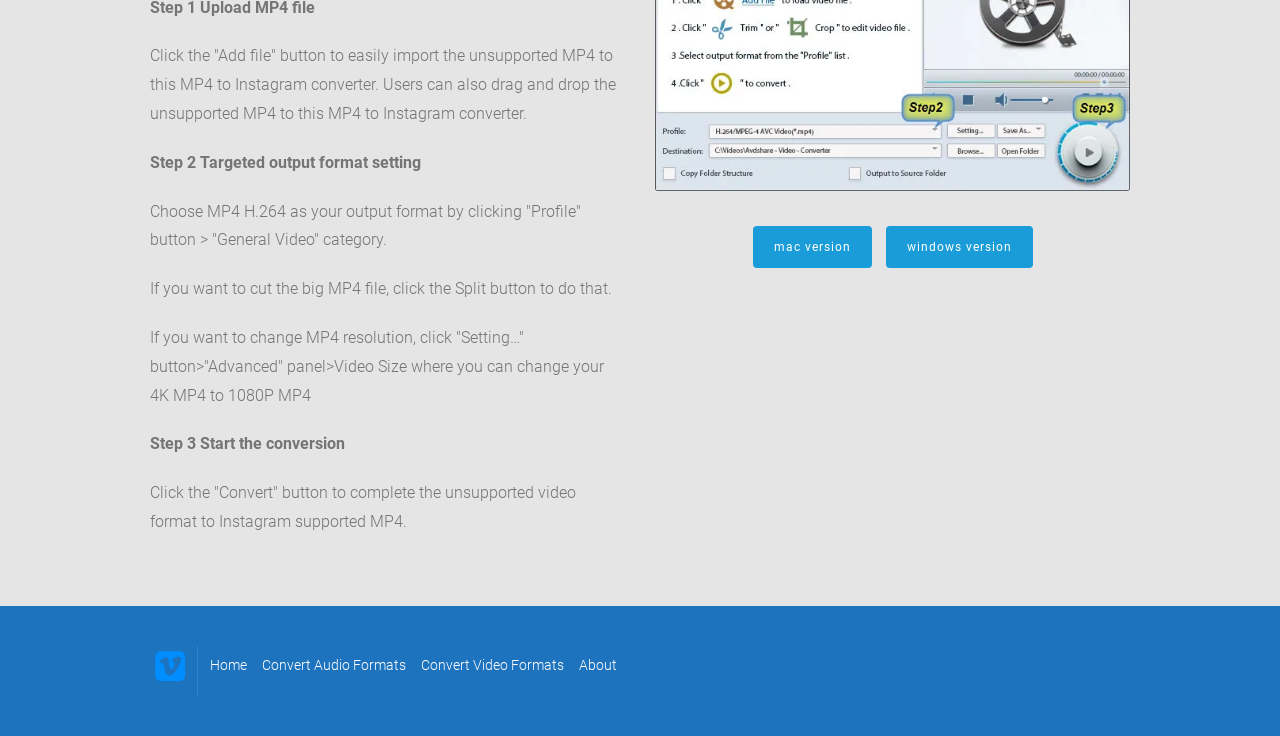Pinpoint the bounding box coordinates of the element that must be clicked to accomplish the following instruction: "Click the 'Split' button". The coordinates should be in the format of four float numbers between 0 and 1, i.e., [left, top, right, bottom].

[0.117, 0.379, 0.478, 0.405]